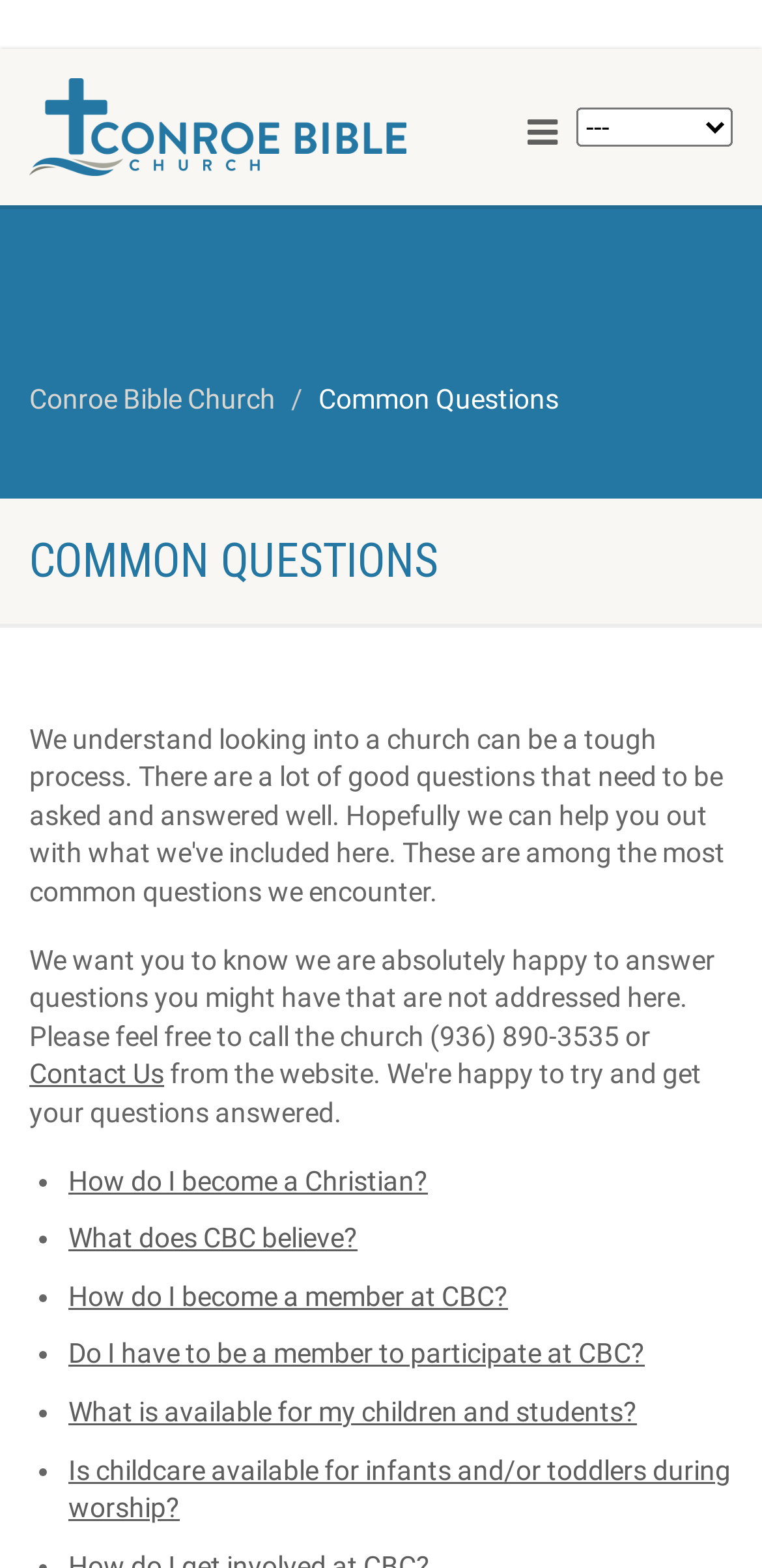What is the name of the church?
Using the image as a reference, give an elaborate response to the question.

The name of the church can be found in the heading element at the top of the webpage, which says 'Conroe Bible Church'. This is also confirmed by the link with the same text.